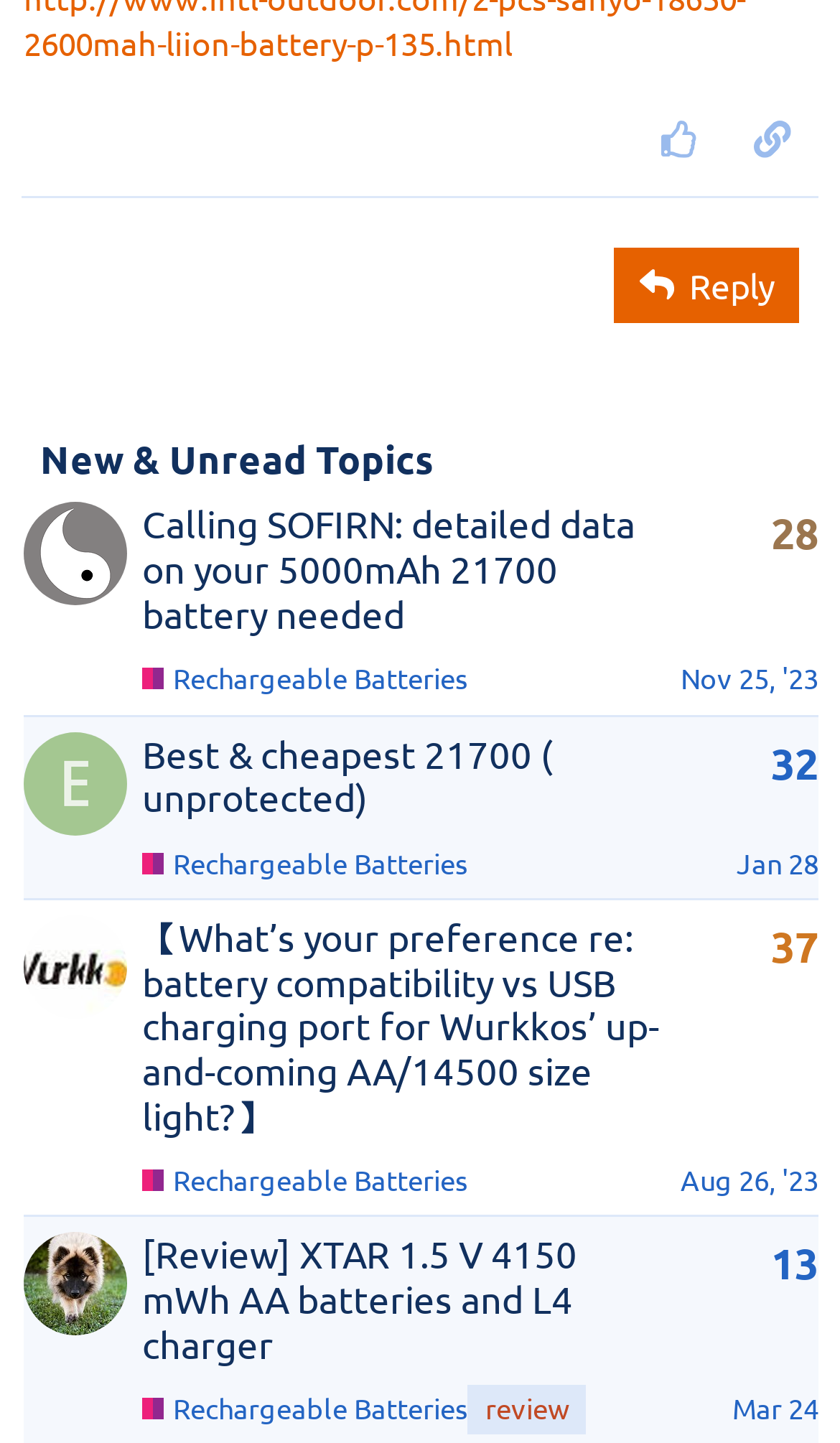Utilize the details in the image to give a detailed response to the question: How many topics are listed on this page?

I counted the number of gridcell elements with topic information, which are 4.